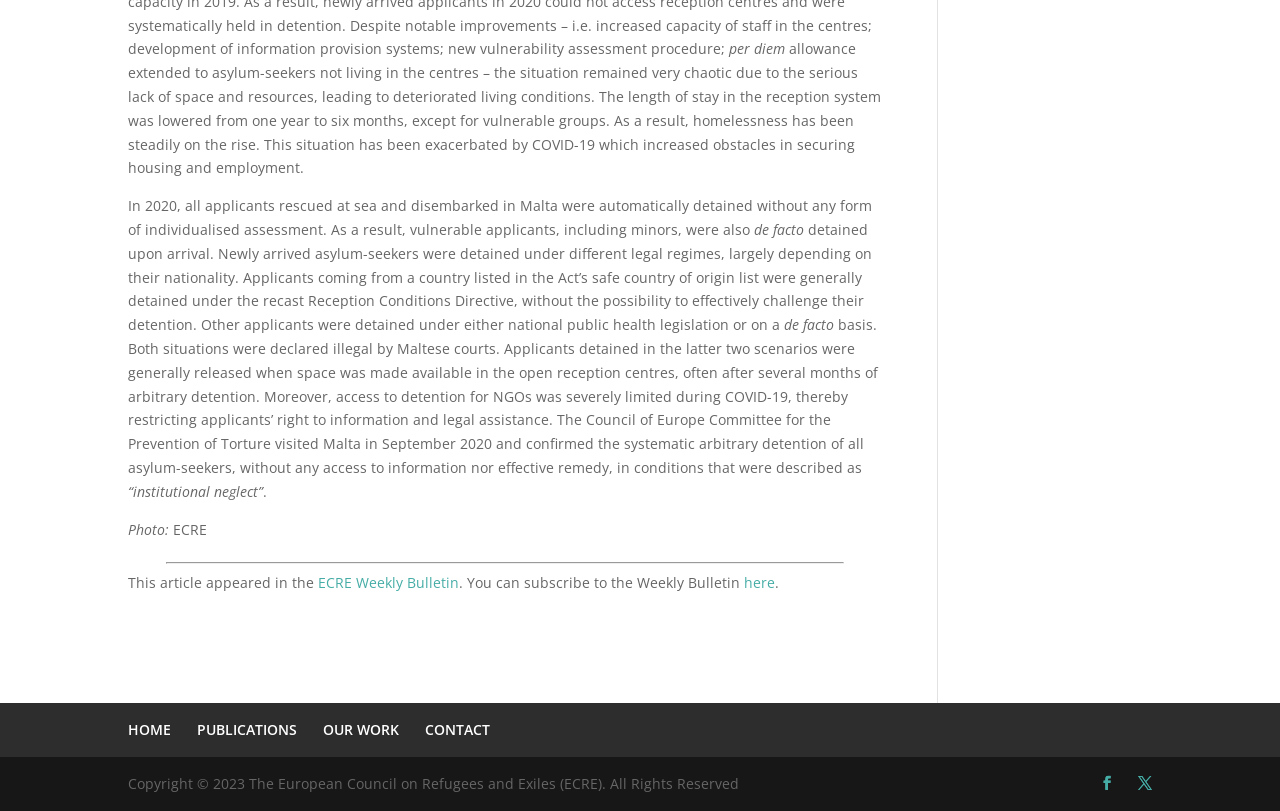Using the format (top-left x, top-left y, bottom-right x, bottom-right y), and given the element description, identify the bounding box coordinates within the screenshot: ECRE Weekly Bulletin

[0.248, 0.707, 0.359, 0.73]